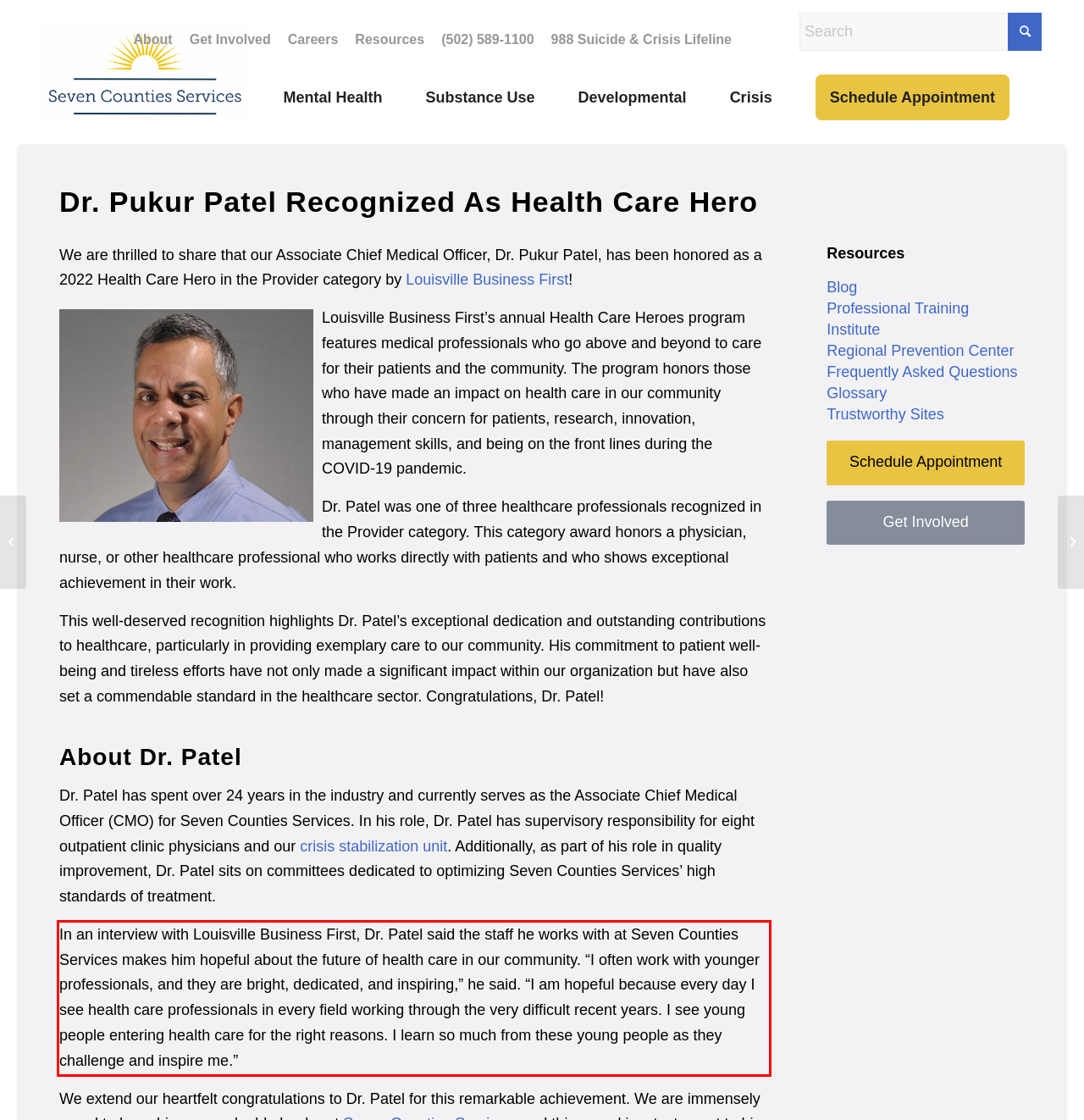Please perform OCR on the text content within the red bounding box that is highlighted in the provided webpage screenshot.

In an interview with Louisville Business First, Dr. Patel said the staff he works with at Seven Counties Services makes him hopeful about the future of health care in our community. “I often work with younger professionals, and they are bright, dedicated, and inspiring,” he said. “I am hopeful because every day I see health care professionals in every field working through the very difficult recent years. I see young people entering health care for the right reasons. I learn so much from these young people as they challenge and inspire me.”